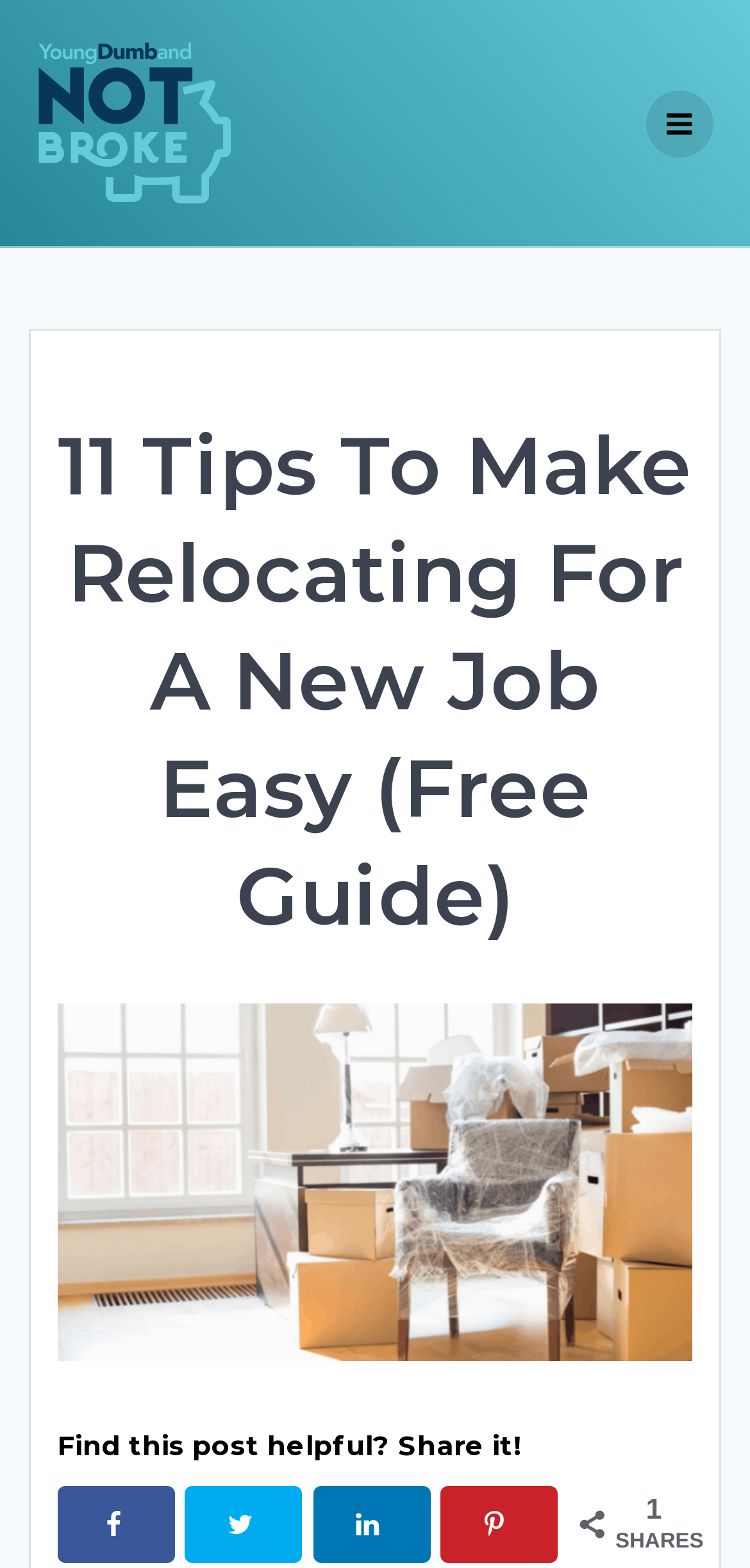What is the call-to-action above the sharing buttons? Using the information from the screenshot, answer with a single word or phrase.

Find this post helpful? Share it!